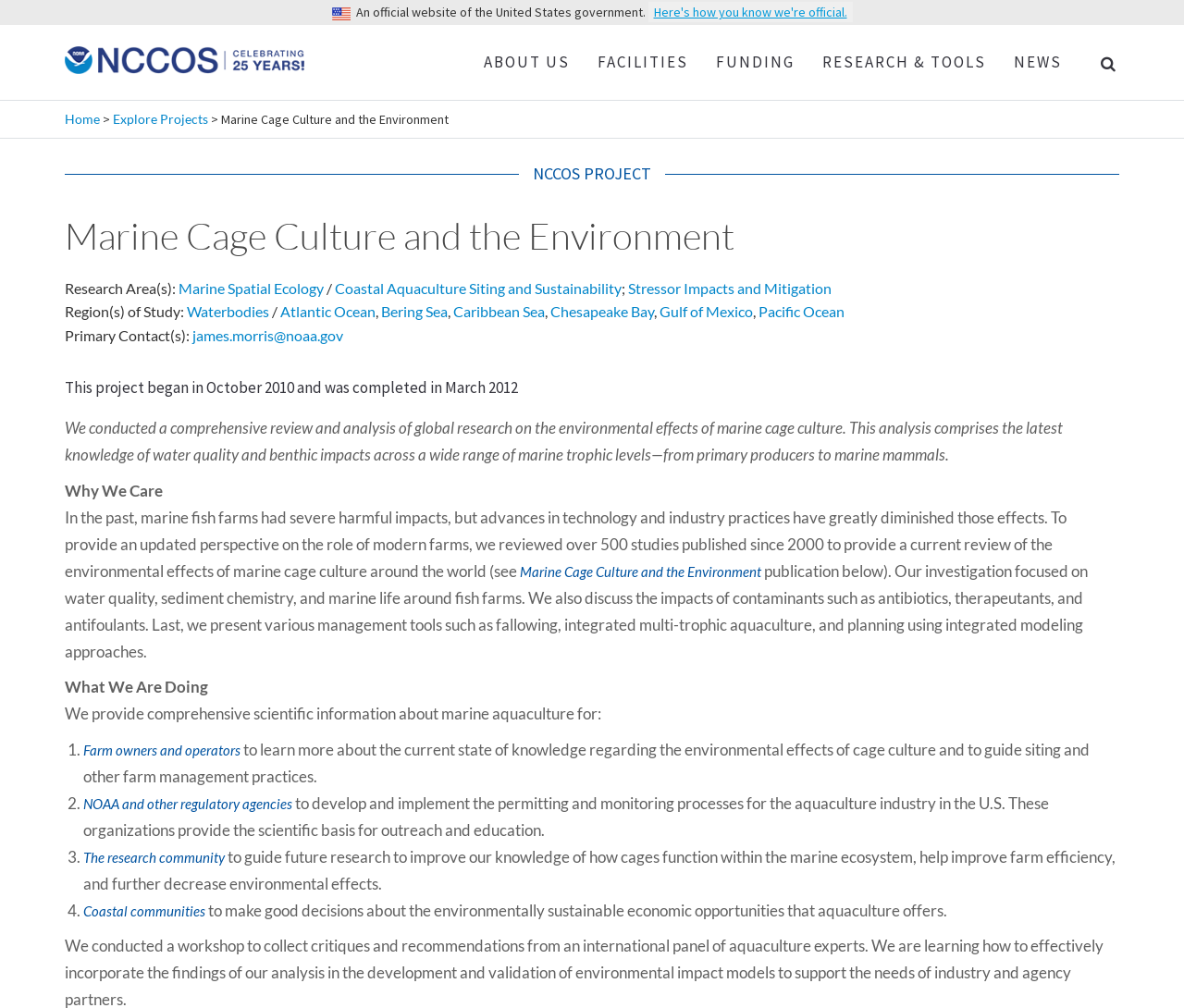What is the purpose of this research?
Respond with a short answer, either a single word or a phrase, based on the image.

To provide scientific information